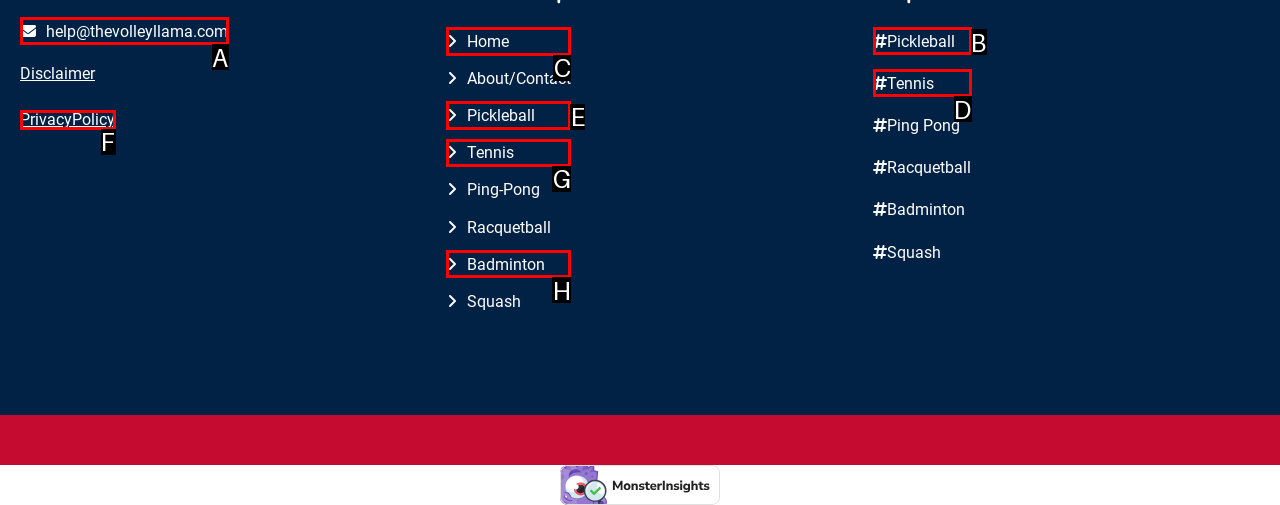Which option should you click on to fulfill this task: go to home page? Answer with the letter of the correct choice.

C